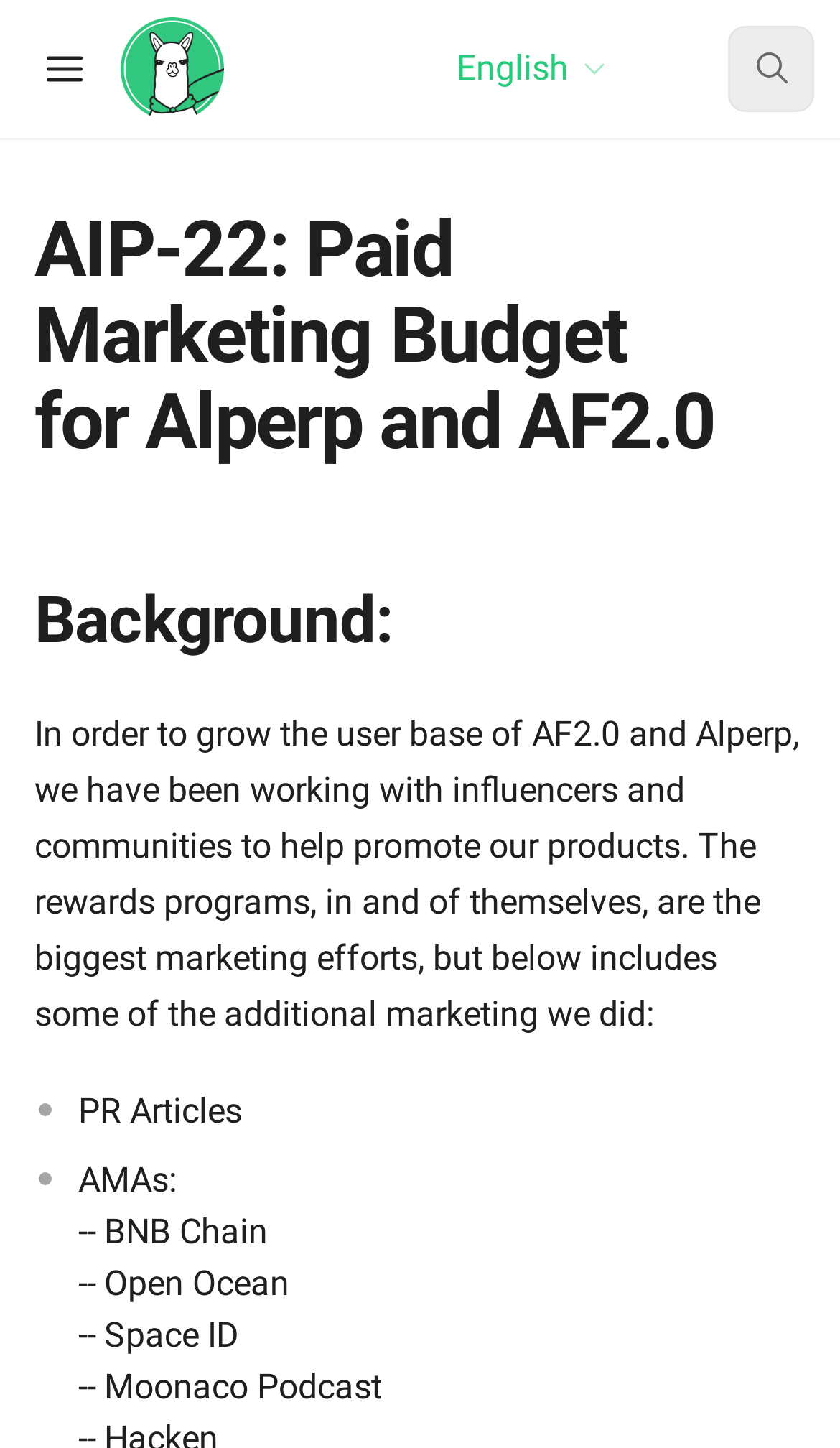What is the topic of the webpage?
Please use the image to provide a one-word or short phrase answer.

Paid Marketing Budget